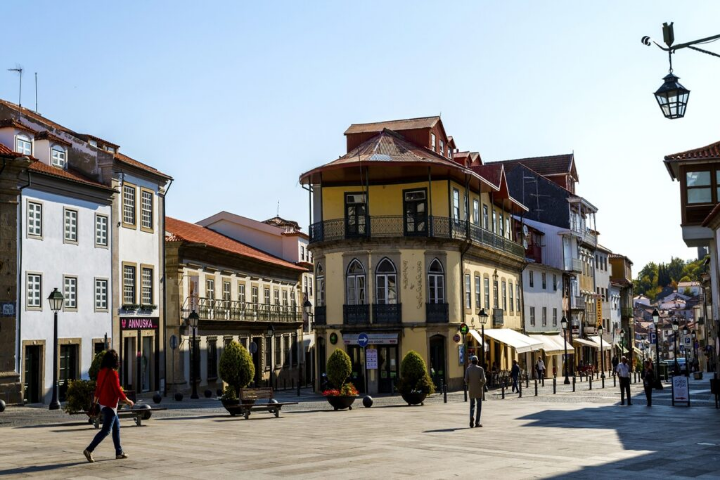Create a detailed narrative that captures the essence of the image.

The image showcases a picturesque street scene in Bragança, Portugal, capturing the charming blend of historical and contemporary architecture. On the left, a row of traditional buildings features ornate balconies and vibrant facades, creating an inviting atmosphere. The eye is immediately drawn to a striking yellow building with large windows, located in the center, which stands out against the more subdued colors of its neighbors. This building's design, characterized by its balconies and intricate details, exemplifies the region's rich architectural heritage.

The plaza is lively, with pedestrians strolling through the area, enjoying the warm sunlight and vibrant environment. The sparse greenery in well-kept planters adds a touch of nature to the urban landscape. The overall scene reflects the cultural vibrancy of Bragança, inviting visitors to explore its history and charm. This image perfectly encapsulates the essence of Bragança as a hidden gem in Portugal, known for its rustic beauty and welcoming atmosphere.